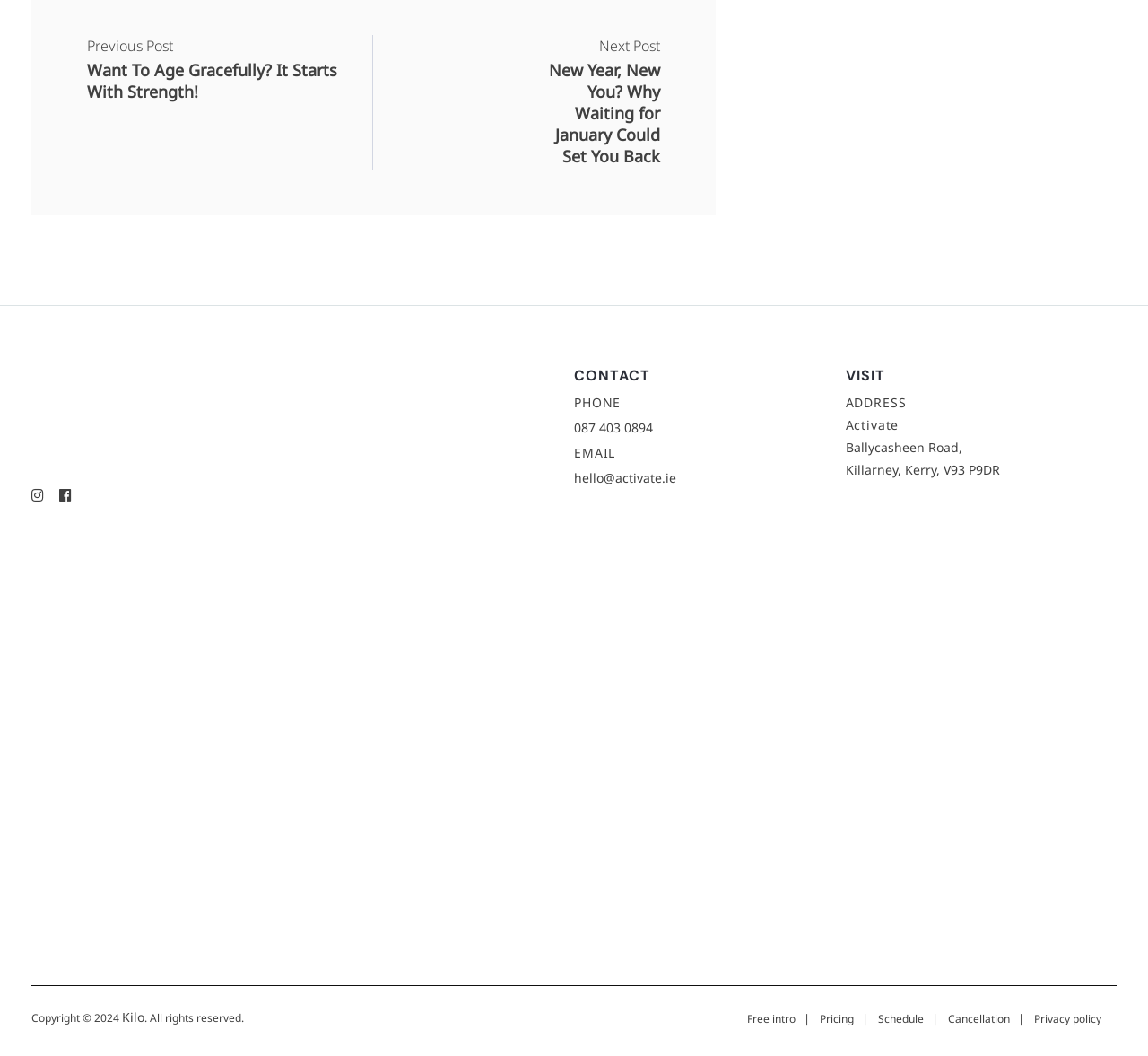Refer to the image and provide an in-depth answer to the question:
What is the address to visit?

I found the address in the 'VISIT' section of the footer, where it is listed as 'ADDRESS' with the corresponding address 'Activate Ballycasheen Road, Killarney, Kerry, V93 P9DR'.